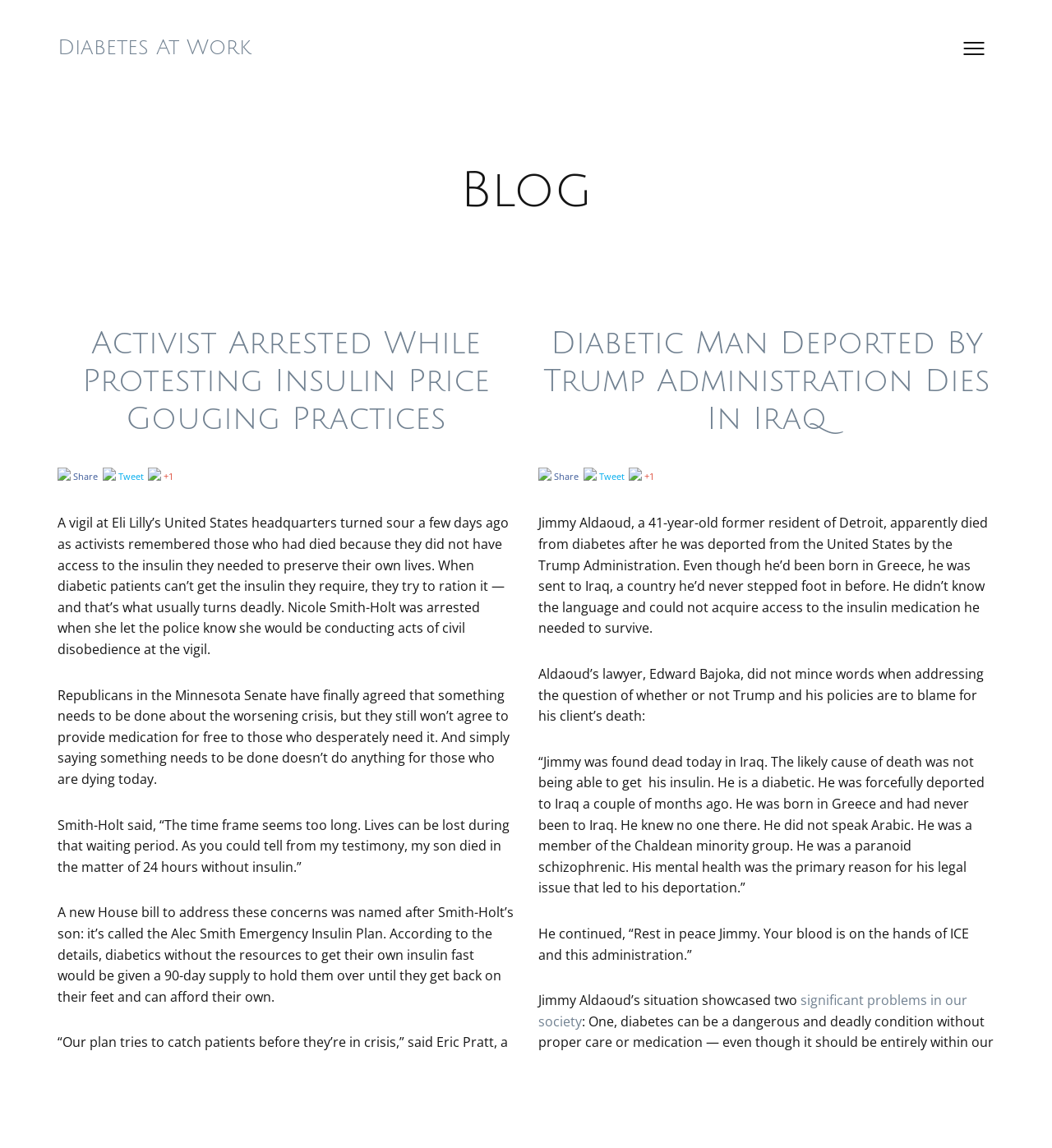Carefully examine the image and provide an in-depth answer to the question: What is the topic of the first article?

The first article on the webpage is about an activist who was arrested while protesting insulin price gouging practices, and it discusses the struggles of diabetic patients who cannot afford insulin.